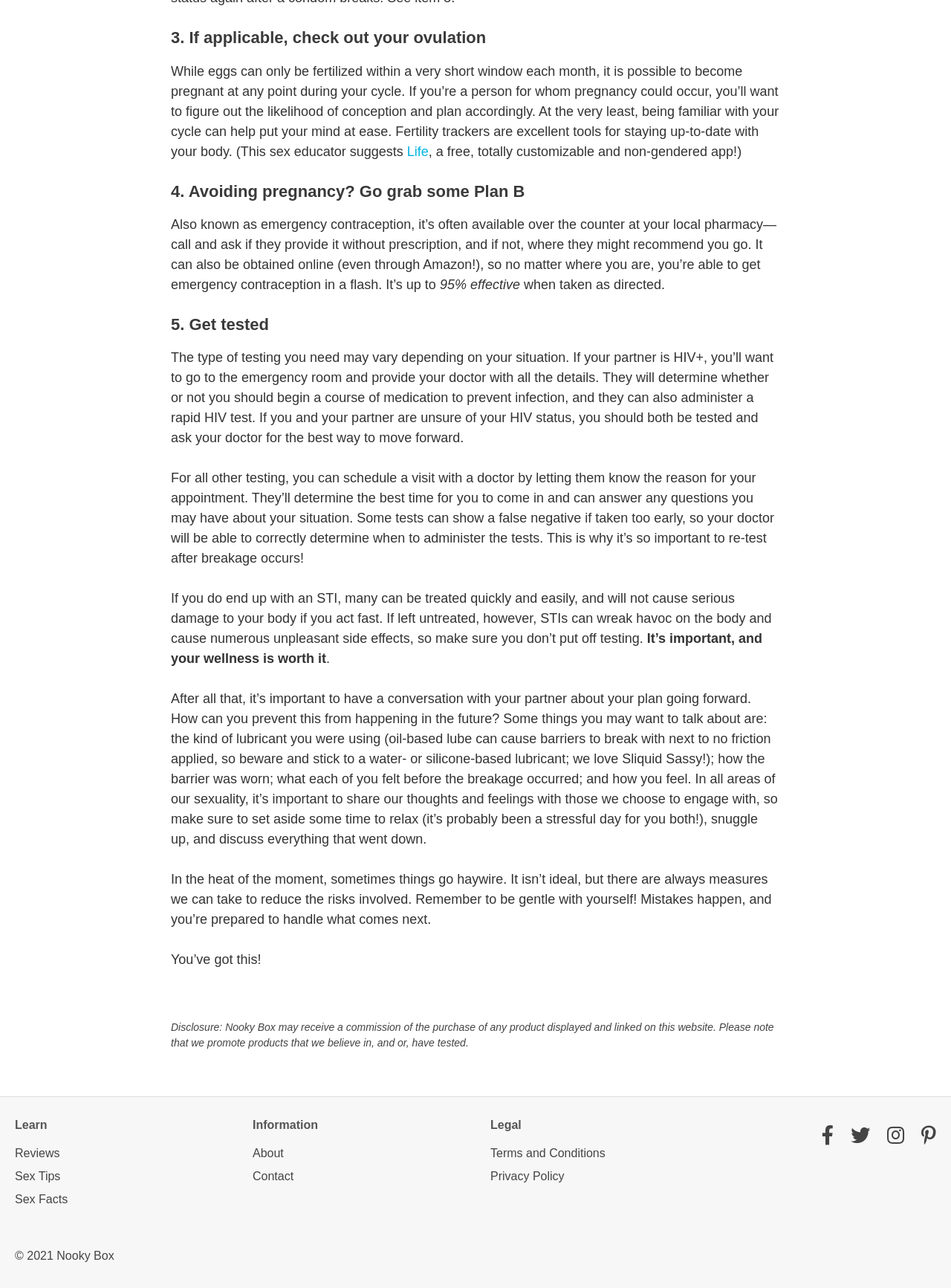Locate the UI element that matches the description Sex Tips in the webpage screenshot. Return the bounding box coordinates in the format (top-left x, top-left y, bottom-right x, bottom-right y), with values ranging from 0 to 1.

[0.016, 0.909, 0.234, 0.926]